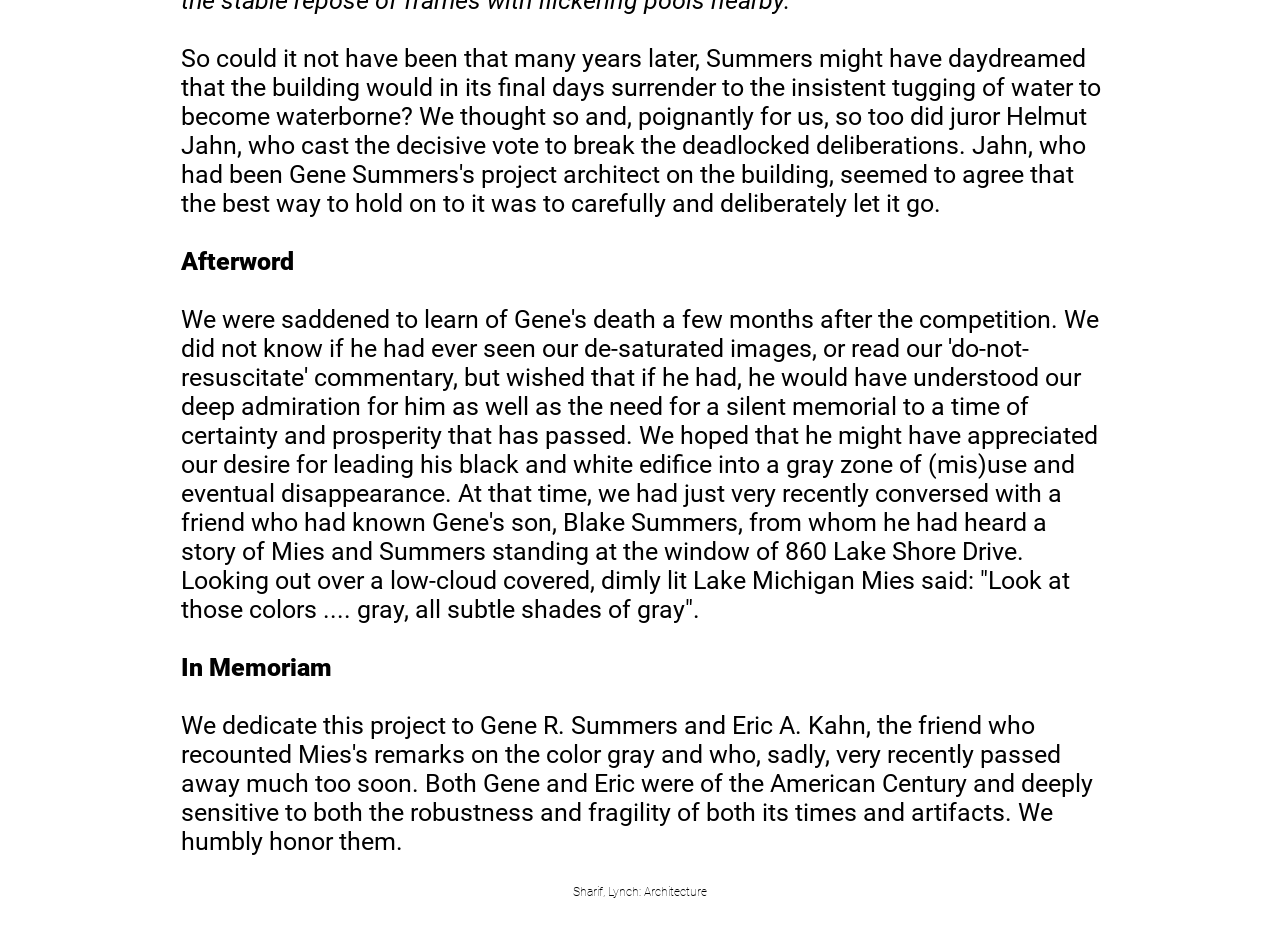Given the description "aria-label="Black Instagram Icon"", provide the bounding box coordinates of the corresponding UI element.

[0.486, 0.968, 0.509, 1.0]